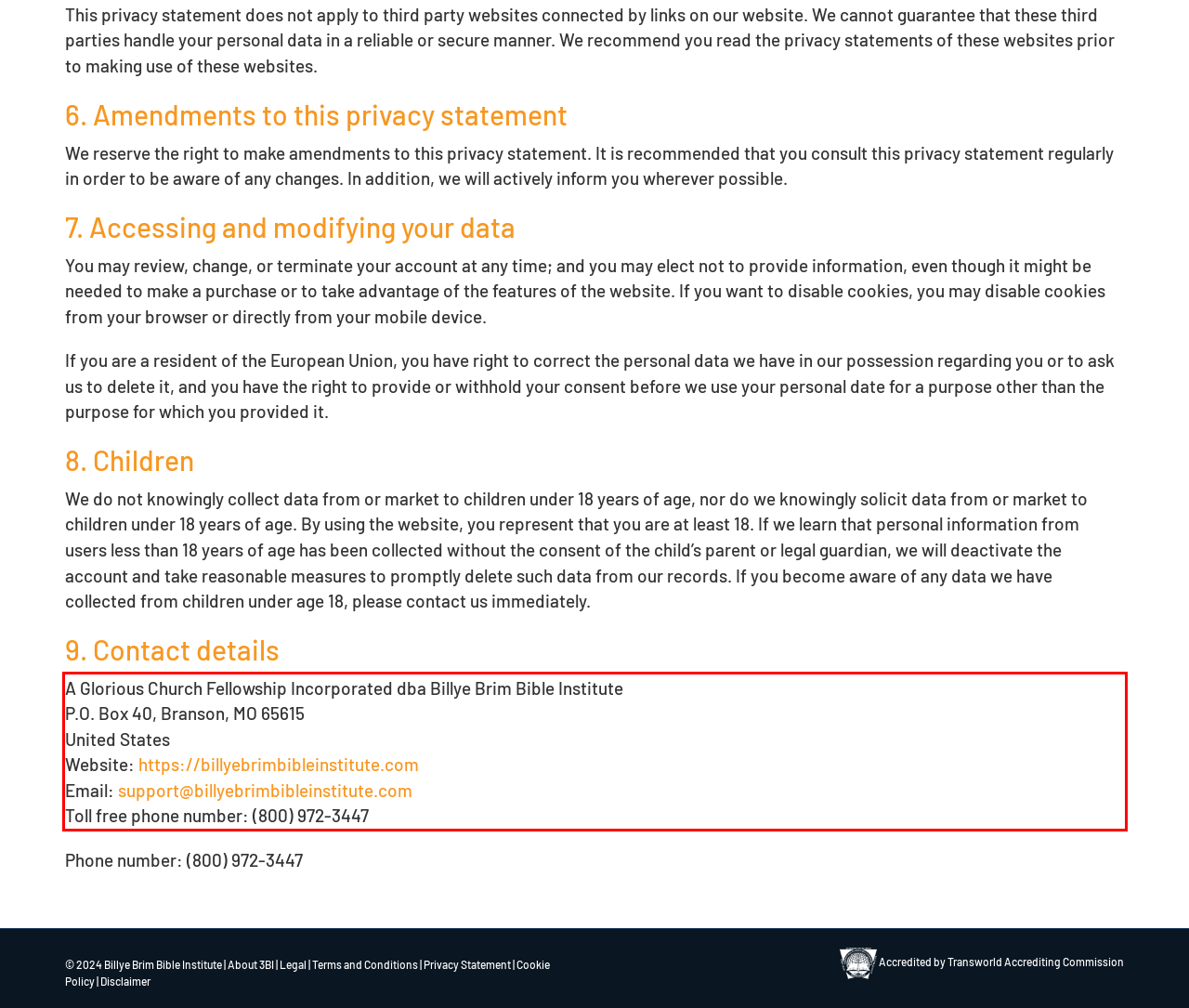You have a screenshot of a webpage with a red bounding box. Use OCR to generate the text contained within this red rectangle.

A Glorious Church Fellowship Incorporated dba Billye Brim Bible Institute P.O. Box 40, Branson, MO 65615 United States Website: https://billyebrimbibleinstitute.com Email: support@billyebrimbibleinstitute.com Toll free phone number: (800) 972-3447